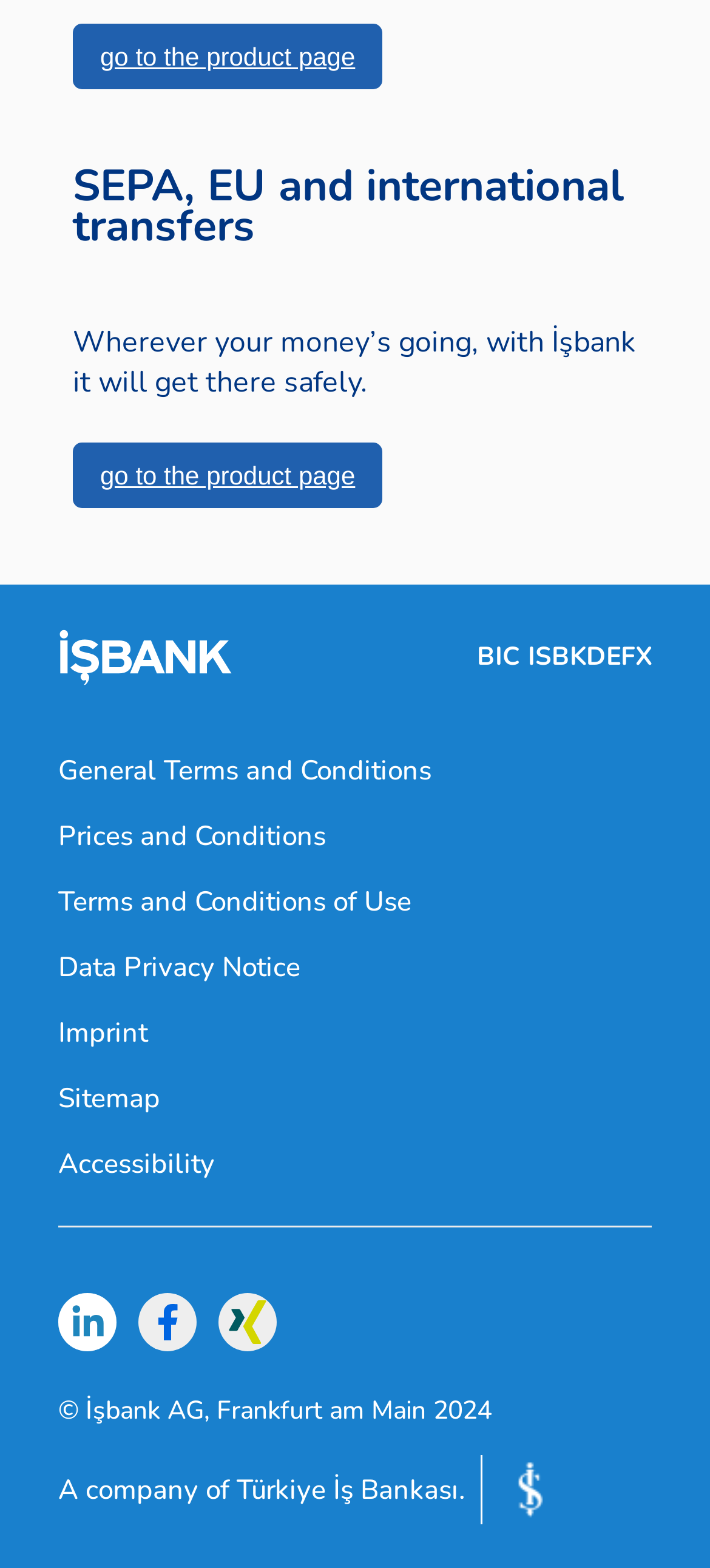Determine the bounding box coordinates for the area that needs to be clicked to fulfill this task: "go to the imprint page". The coordinates must be given as four float numbers between 0 and 1, i.e., [left, top, right, bottom].

[0.082, 0.647, 0.208, 0.67]